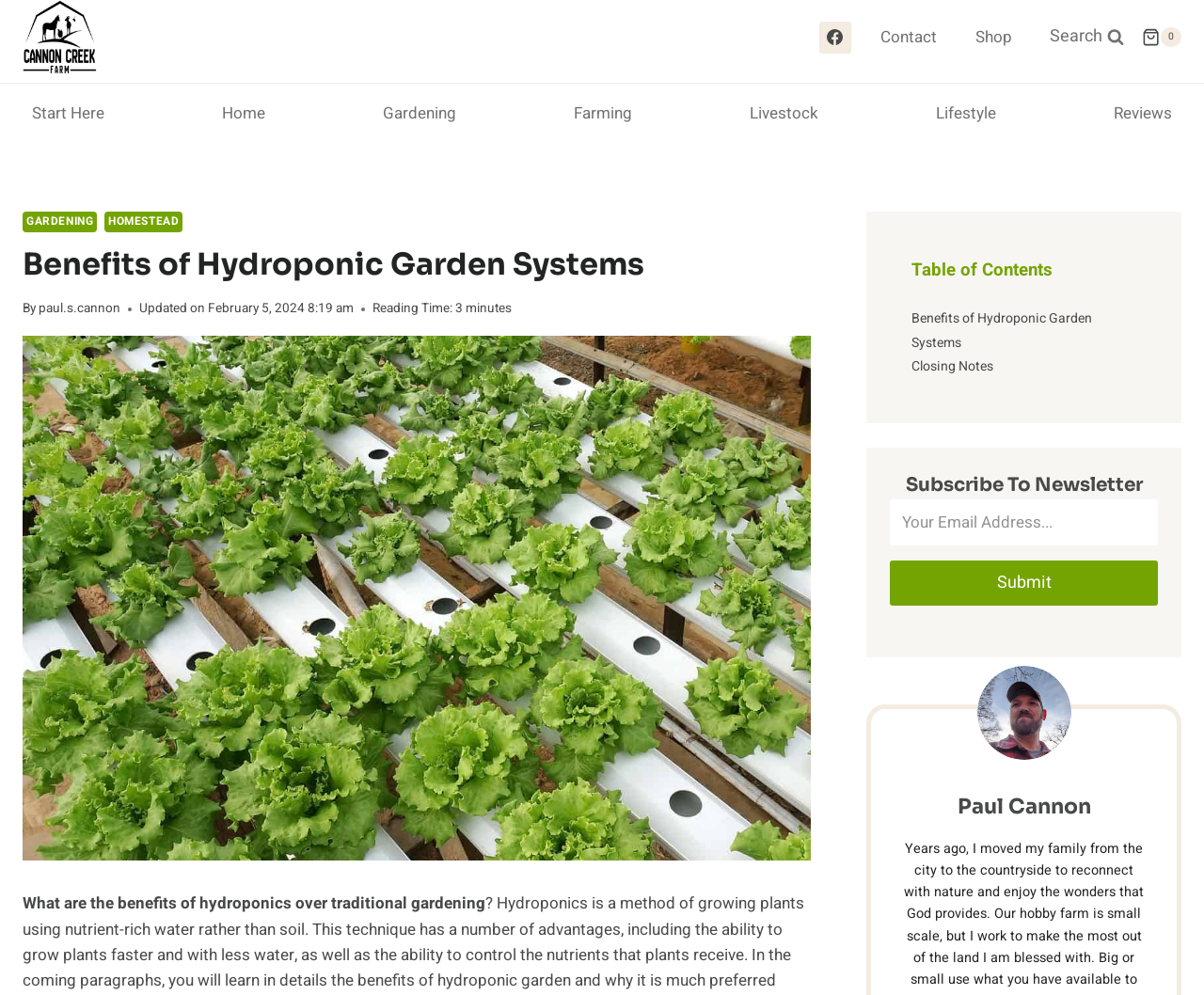Please find the bounding box coordinates of the element that you should click to achieve the following instruction: "Read the article about gardening". The coordinates should be presented as four float numbers between 0 and 1: [left, top, right, bottom].

[0.31, 0.092, 0.387, 0.137]